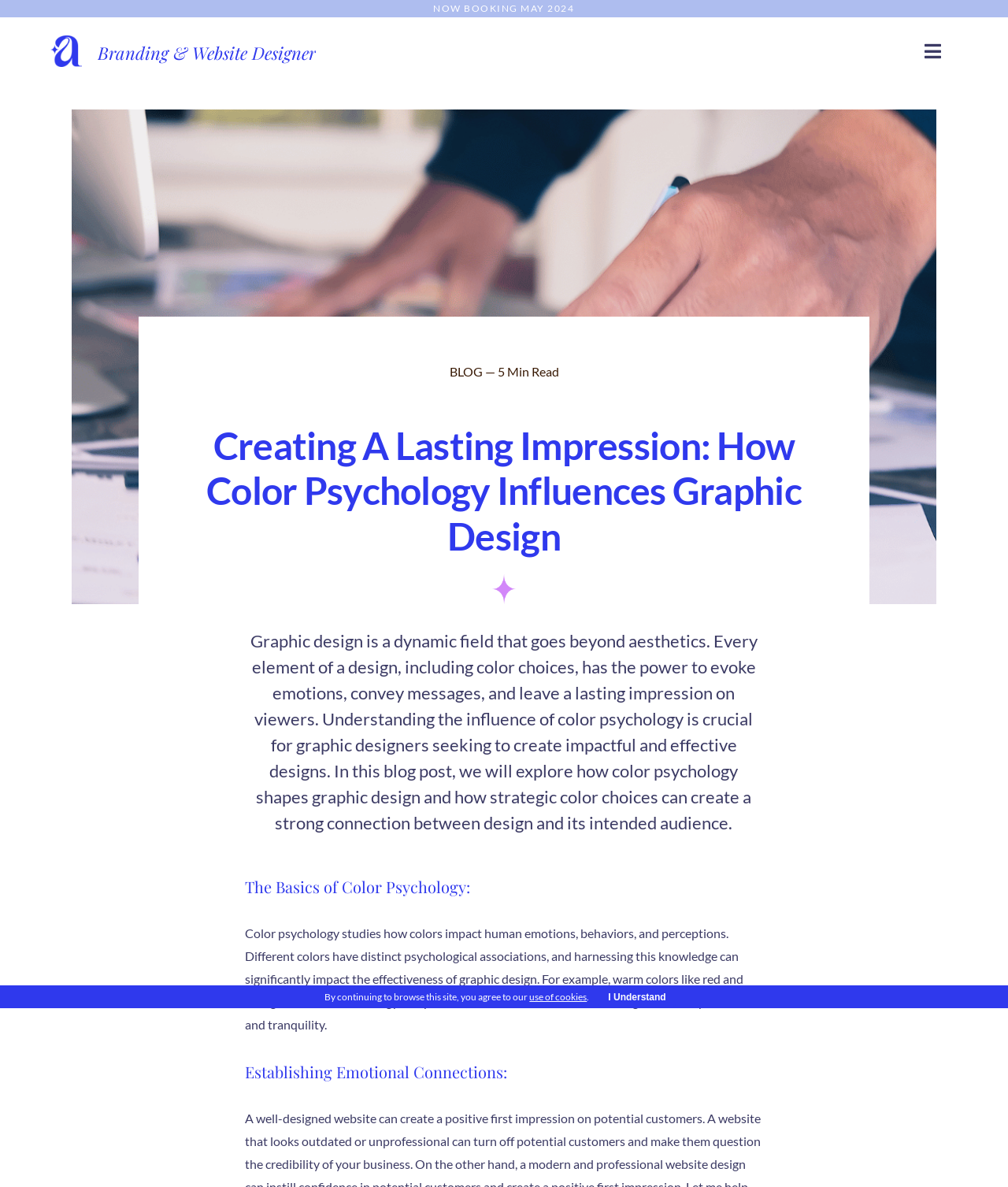Identify and provide the main heading of the webpage.

Creating A Lasting Impression: How Color Psychology Influences Graphic Design